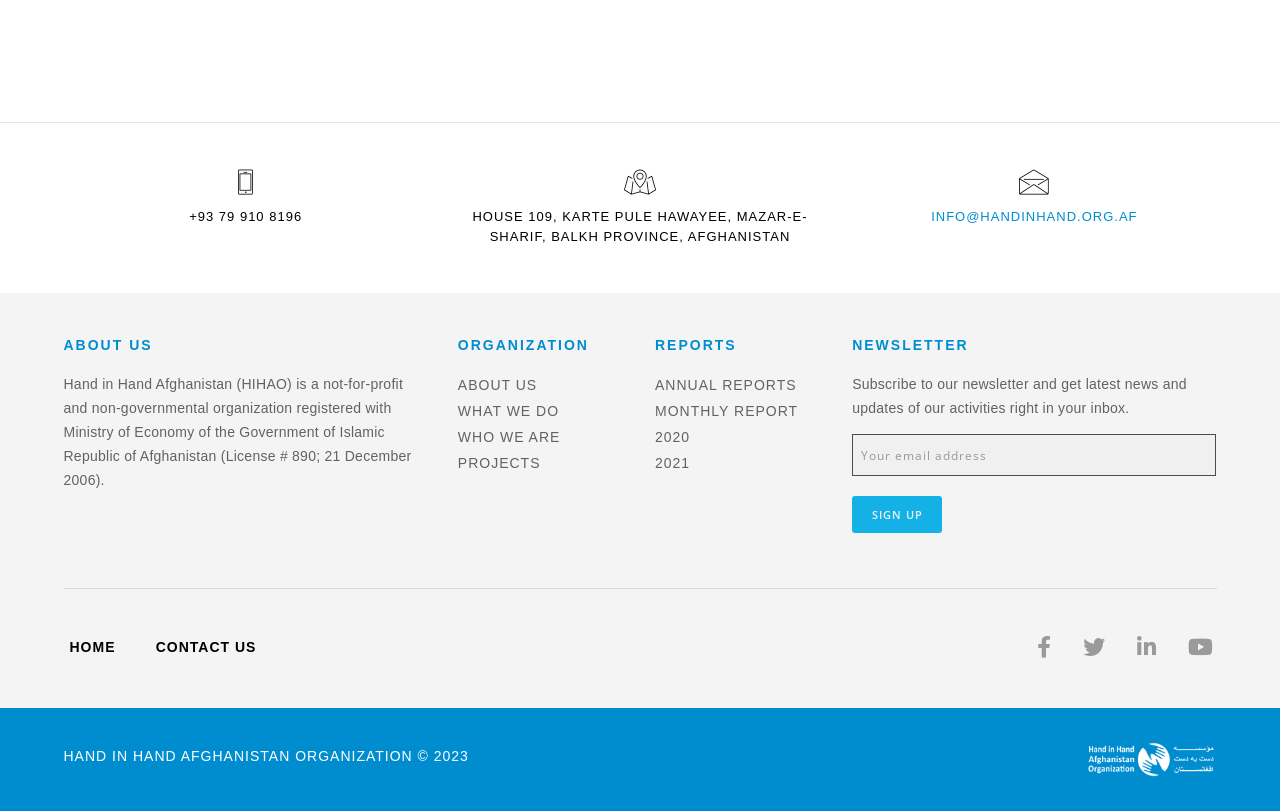Can you determine the bounding box coordinates of the area that needs to be clicked to fulfill the following instruction: "Visit the CONTACT US page"?

[0.122, 0.788, 0.2, 0.807]